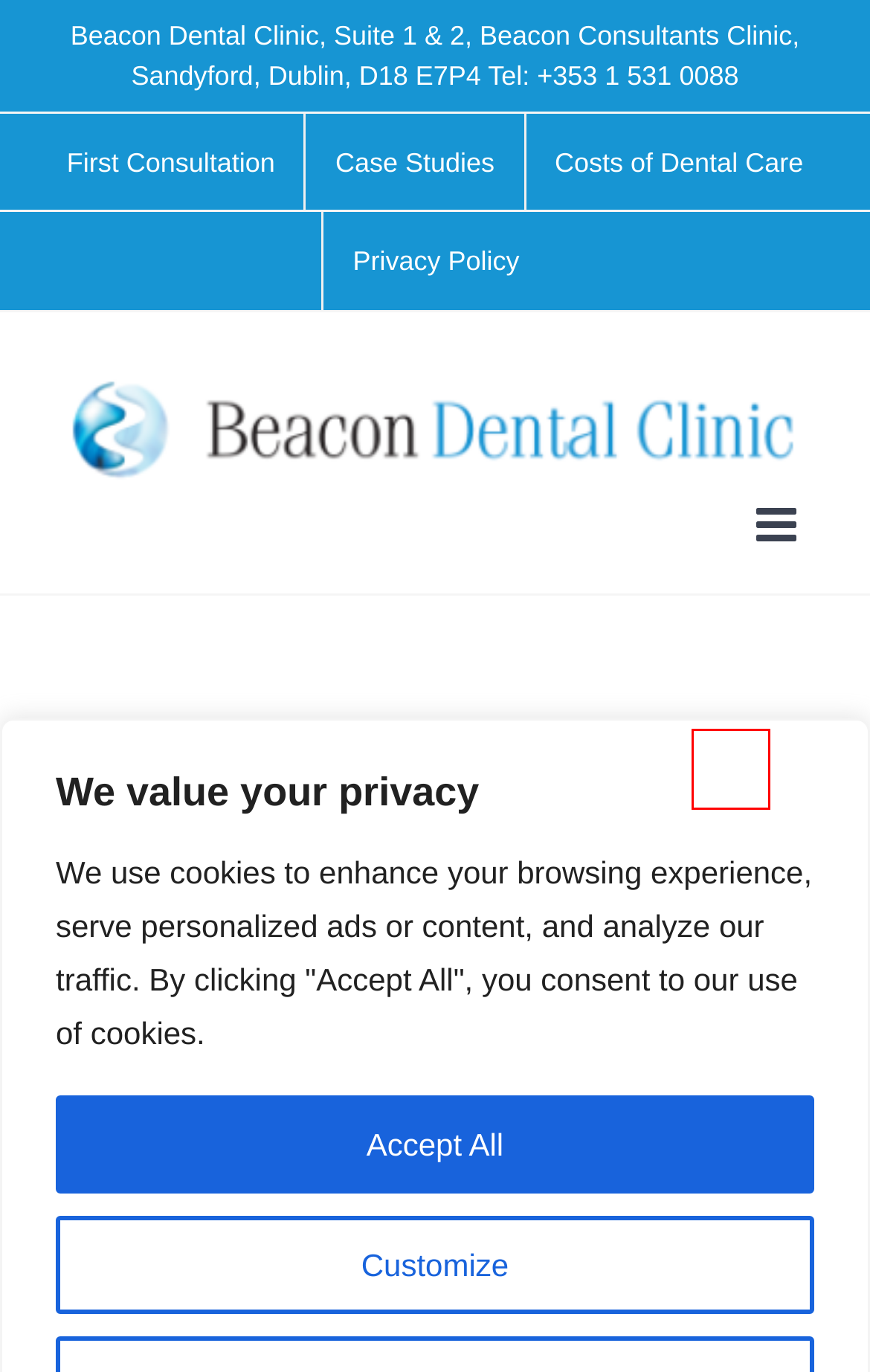You have a screenshot showing a webpage with a red bounding box around a UI element. Choose the webpage description that best matches the new page after clicking the highlighted element. Here are the options:
A. Beacon Dental Clinic Privacy Policy l Dentist Dublin 18
B. The best thing you can do for your health: sleep well
C. Dental Case Studies l Dentist Dublin 18 l Comestic Dentist
D. First Consultation l Dental Clinic Dublin 18 l Dentist Dublin
E. Understanding Obstructive Sleep Apnoea
F. Adenoids | Enlarged Adenoids | Adenoid Removal | MedlinePlus
G. Dental Care Costs l Dentist Dublin 18 l Dentist Sandyford
H. Beacon Dental Clinic Dublin 18 l Dentist Sandyford l Dental Clinic

E